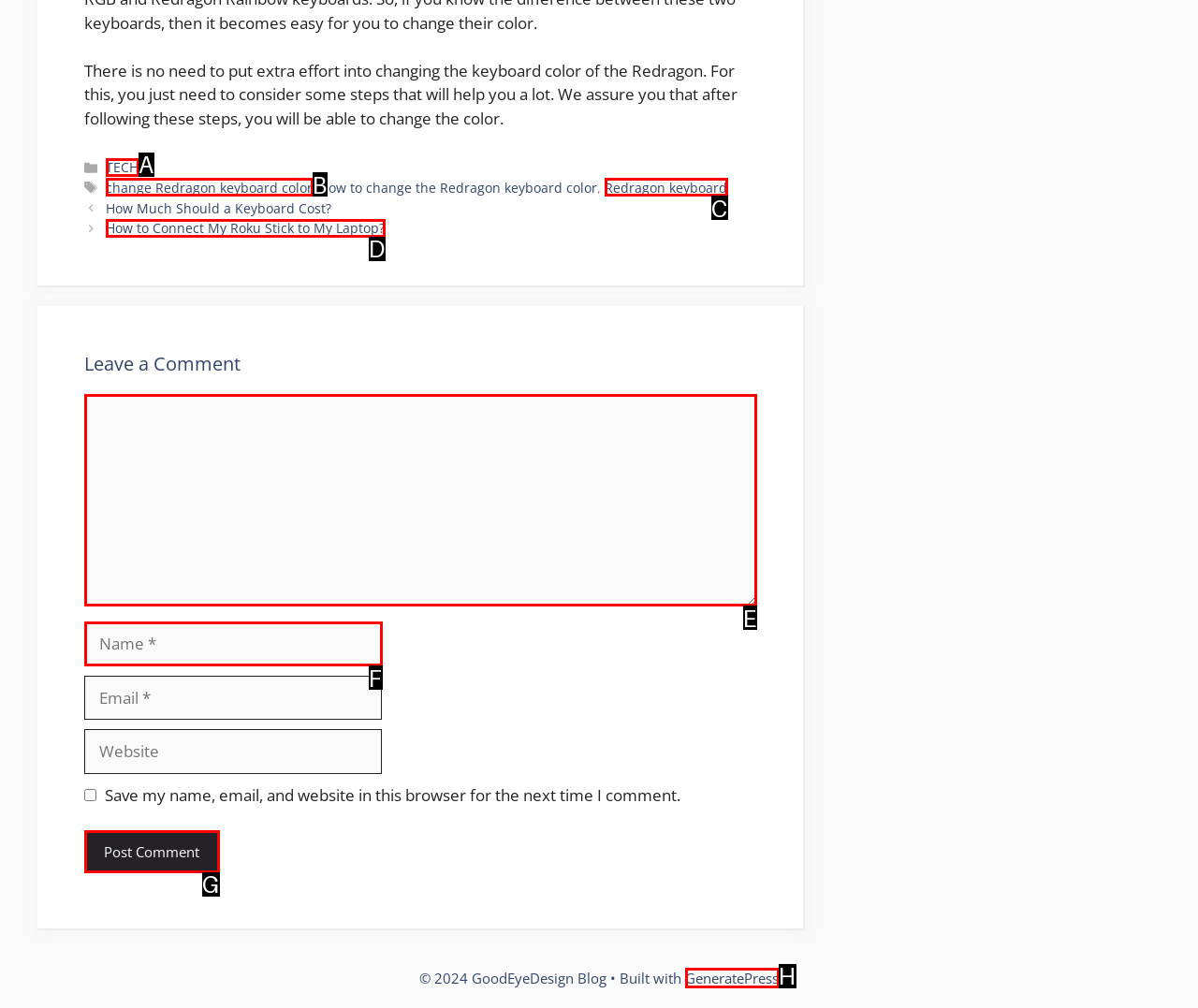Determine which UI element you should click to perform the task: Visit the 'GeneratePress' website
Provide the letter of the correct option from the given choices directly.

H